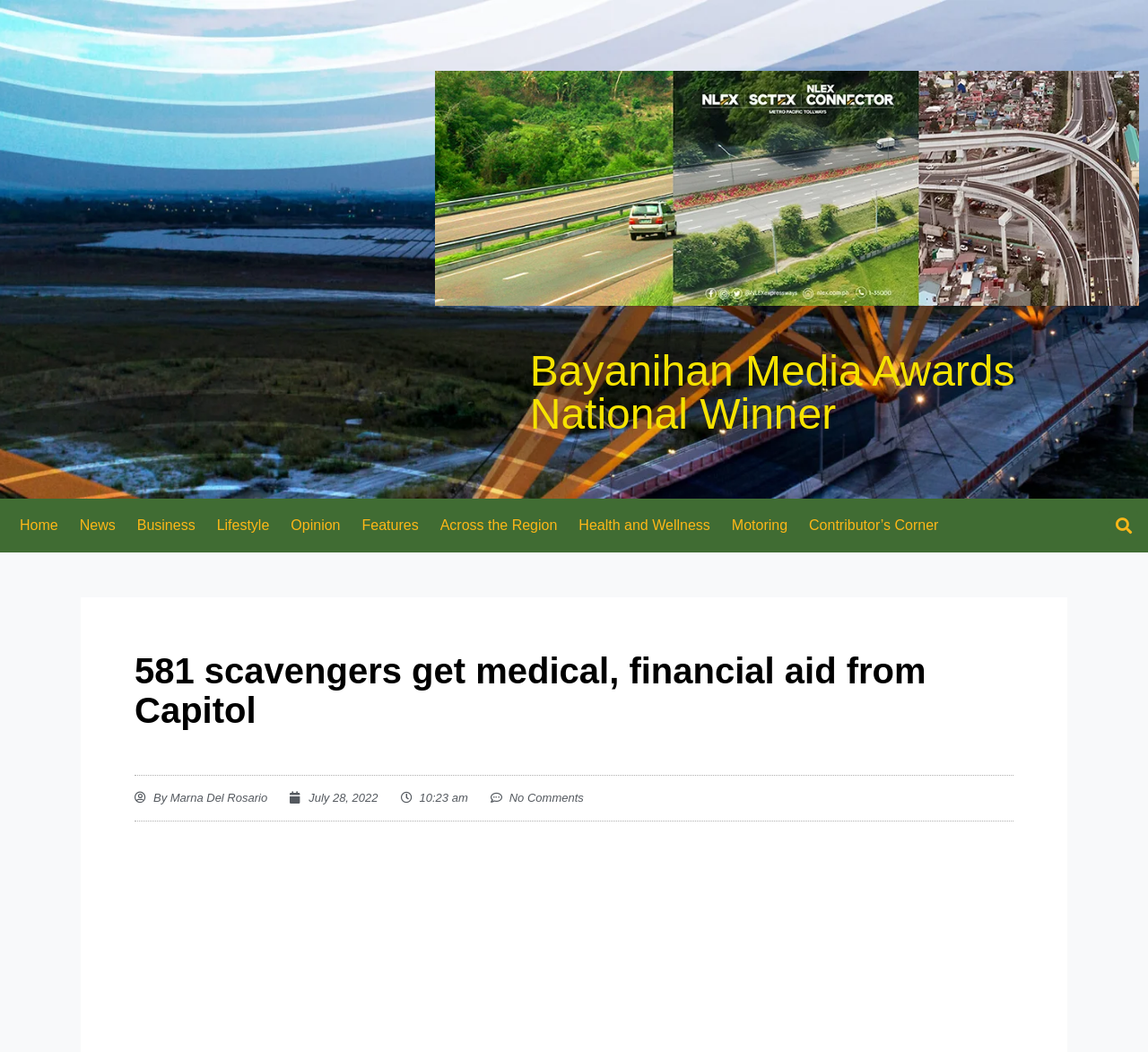How many links are in the navigation menu?
Based on the visual details in the image, please answer the question thoroughly.

I counted the number of links in the navigation menu, which are 'Home', 'News', 'Business', 'Lifestyle', 'Opinion', 'Features', 'Across the Region', 'Health and Wellness', 'Motoring', 'Contributor’s Corner'.